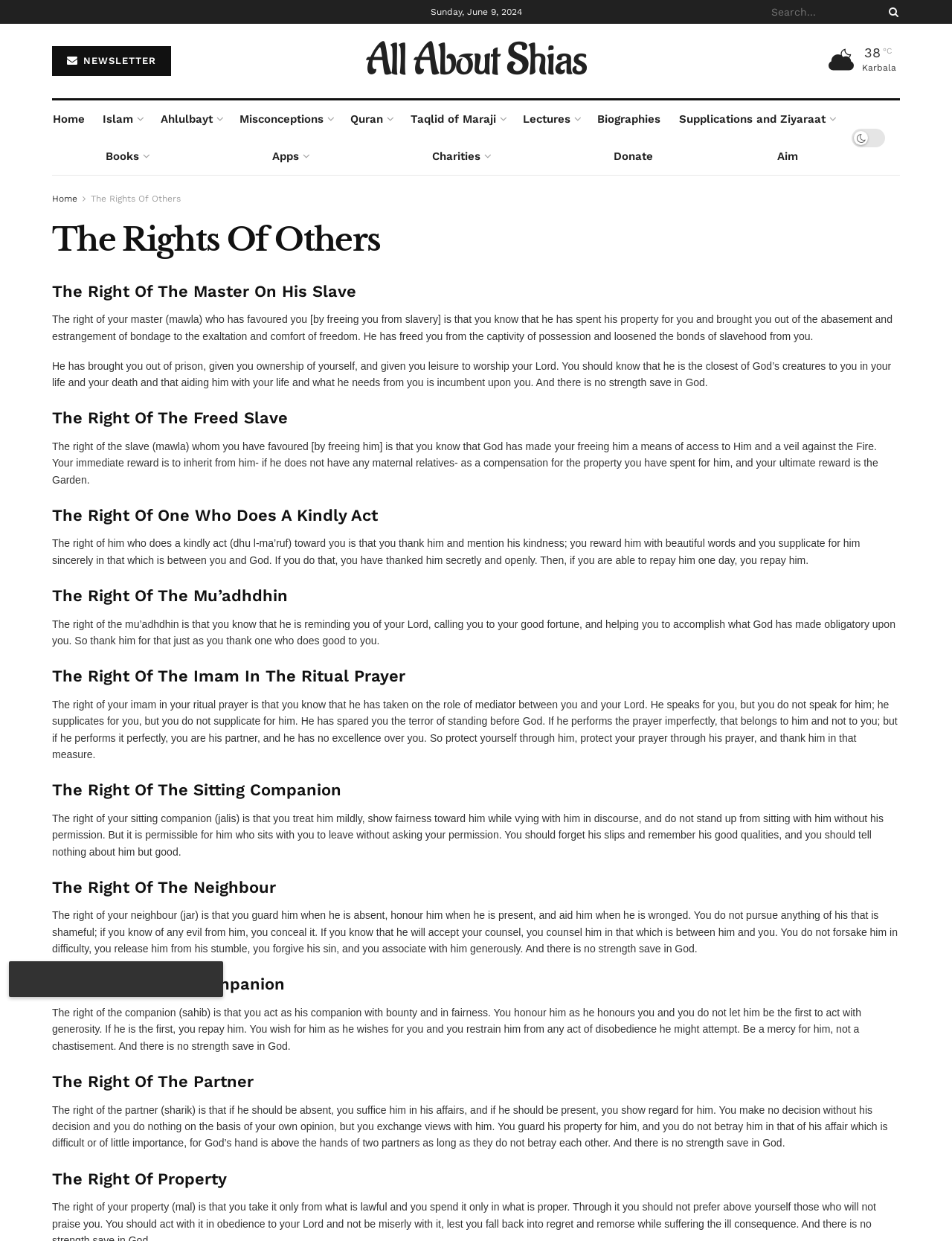What is the current date?
Answer the question using a single word or phrase, according to the image.

Sunday, June 9, 2024